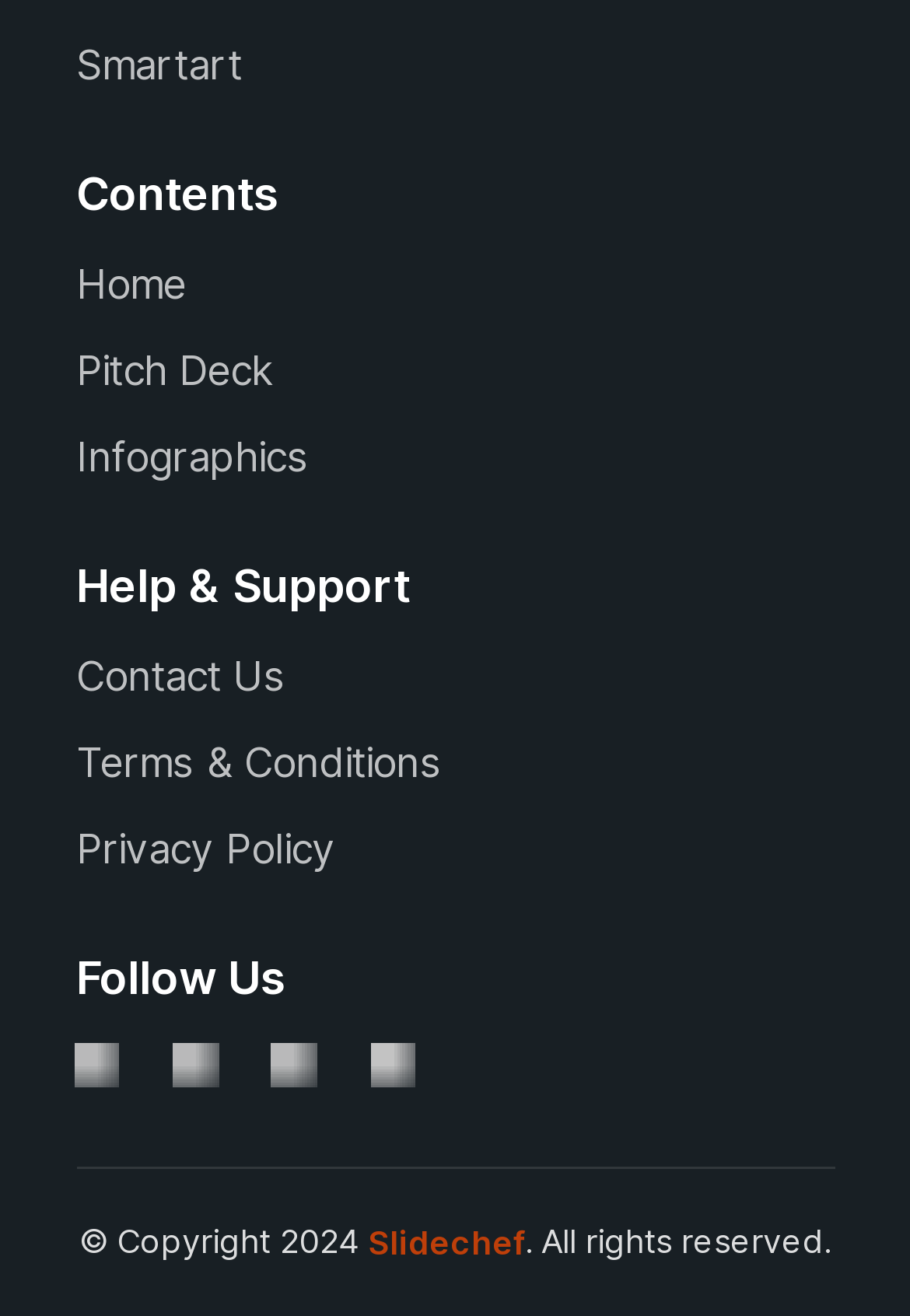Find the bounding box of the web element that fits this description: "Contact Us".

[0.083, 0.495, 0.314, 0.532]